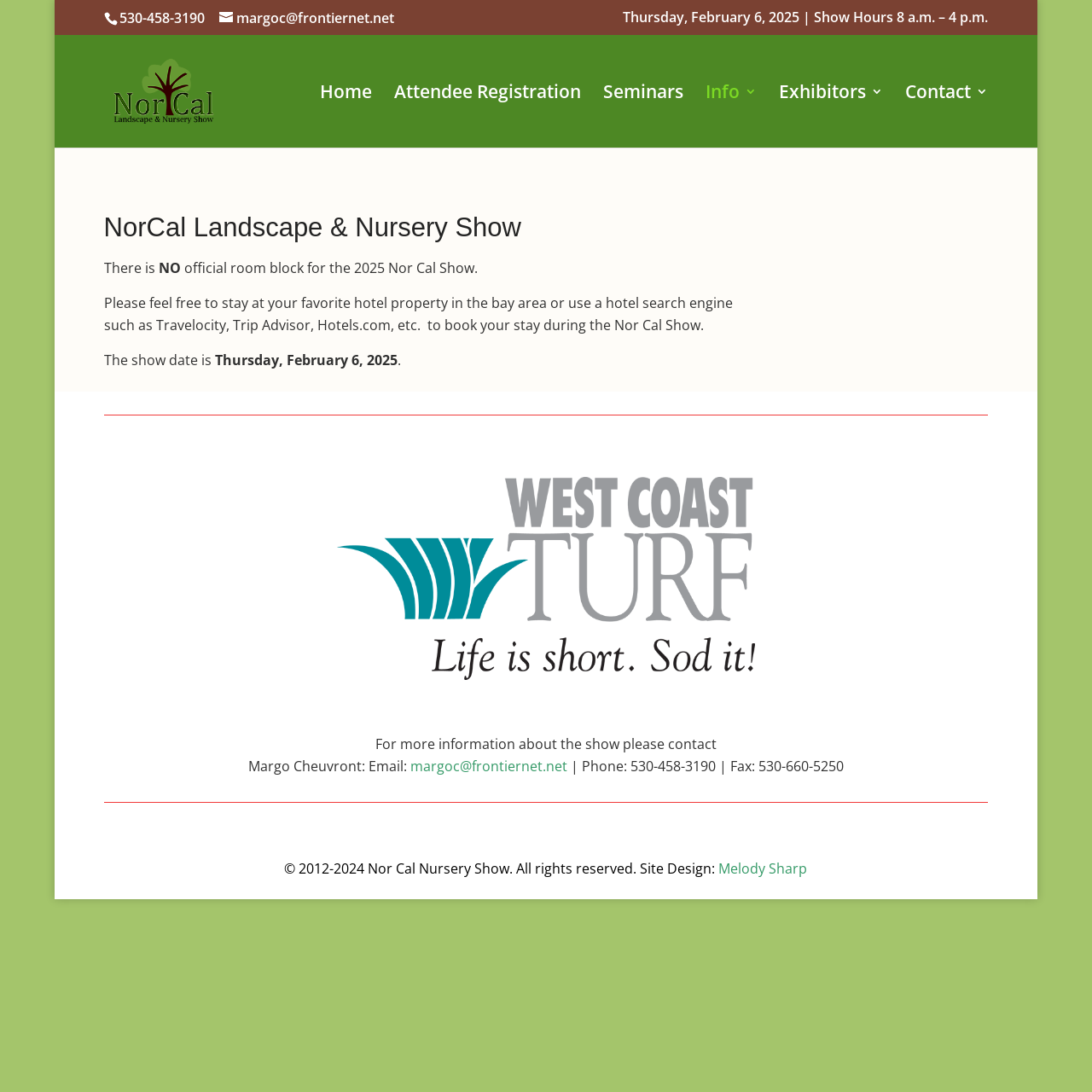Answer the question using only one word or a concise phrase: What is the date of the Nor Cal Show?

Thursday, February 6, 2025